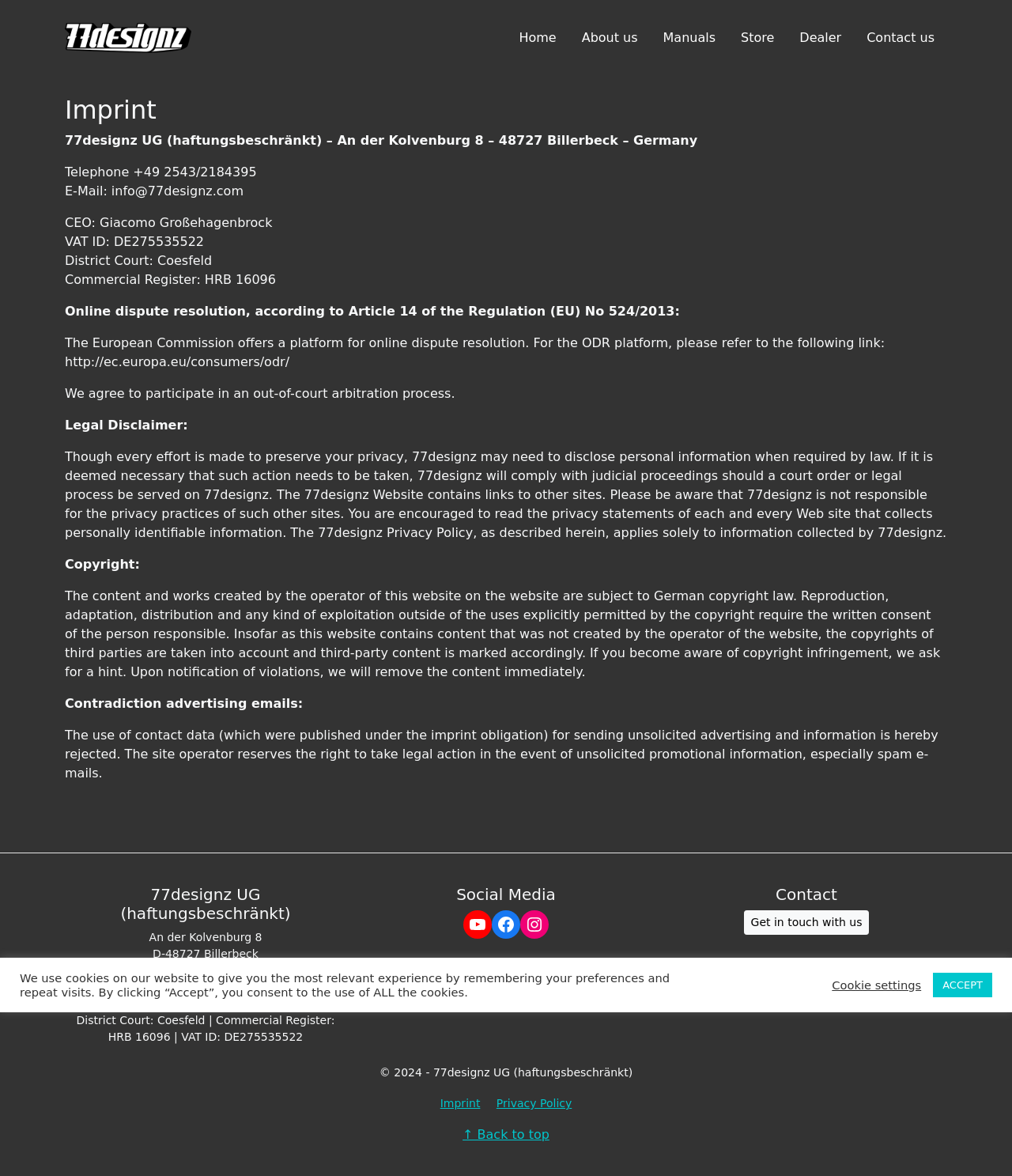What is the purpose of the website?
Please give a well-detailed answer to the question.

The website seems to be an imprint page, providing information about the company 77designz, its address, contact details, and other relevant information.